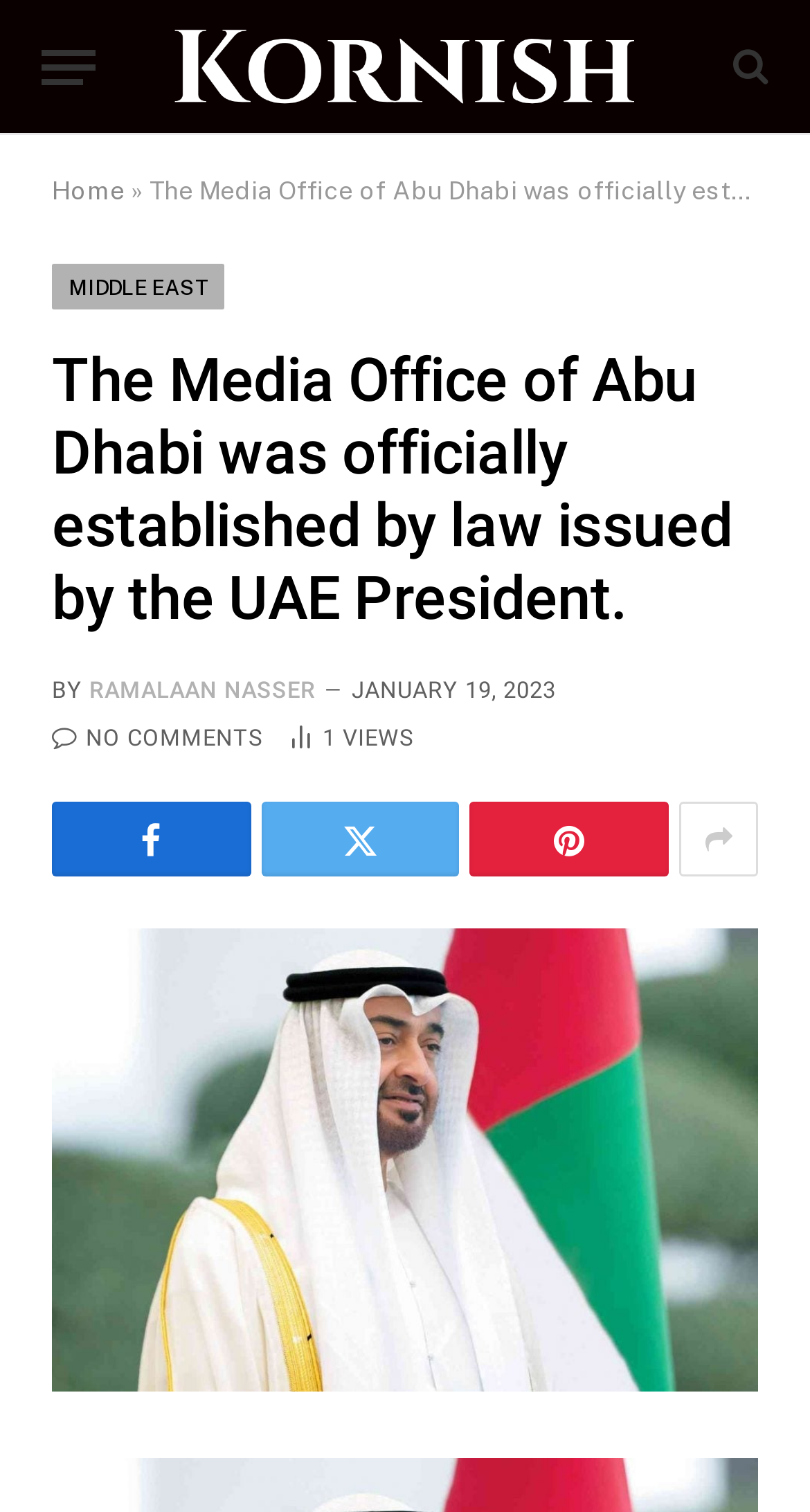Please extract the title of the webpage.

The Media Office of Abu Dhabi was officially established by law issued by the UAE President.